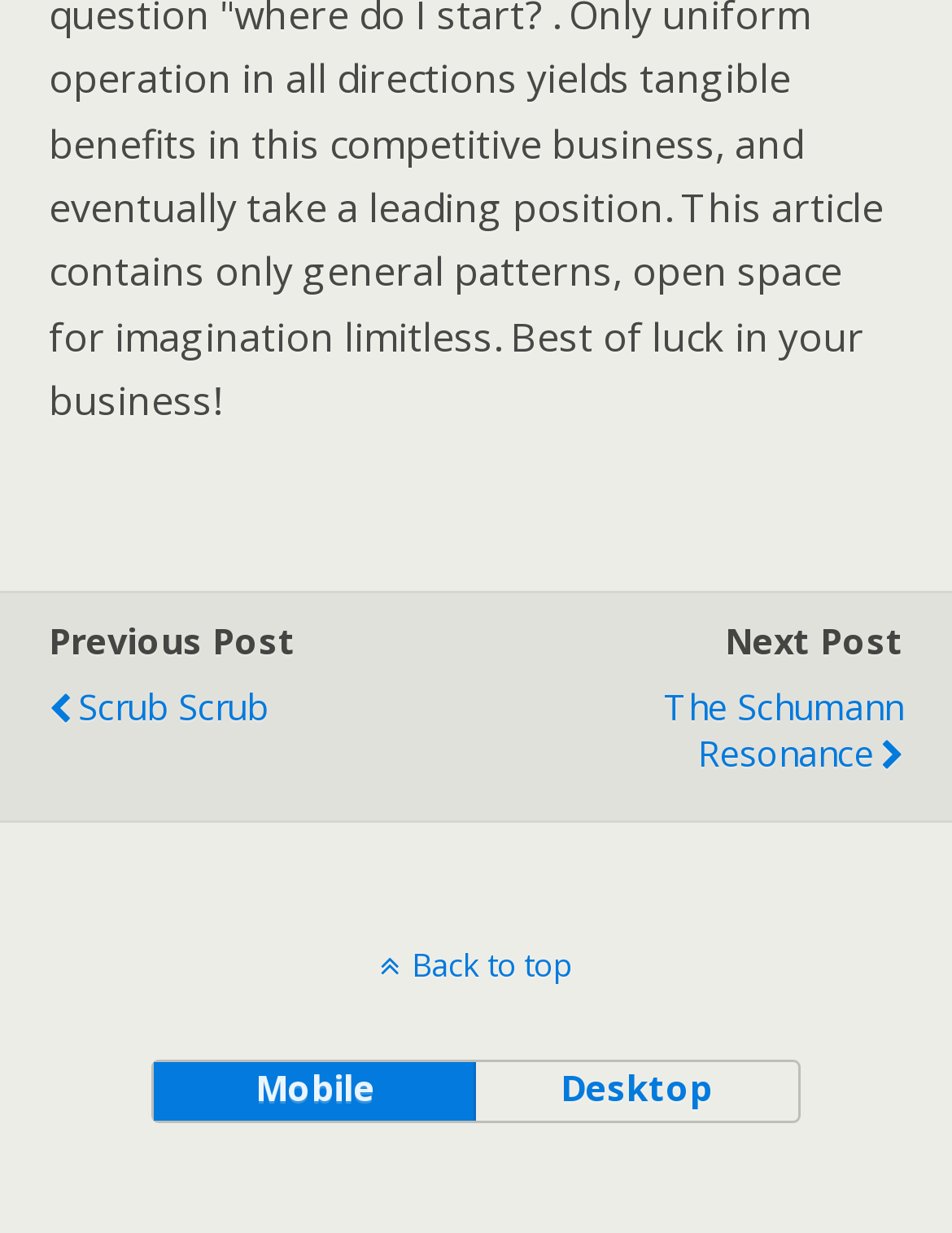Provide the bounding box coordinates of the HTML element described by the text: "Scrub Scrub". The coordinates should be in the format [left, top, right, bottom] with values between 0 and 1.

[0.051, 0.54, 0.491, 0.609]